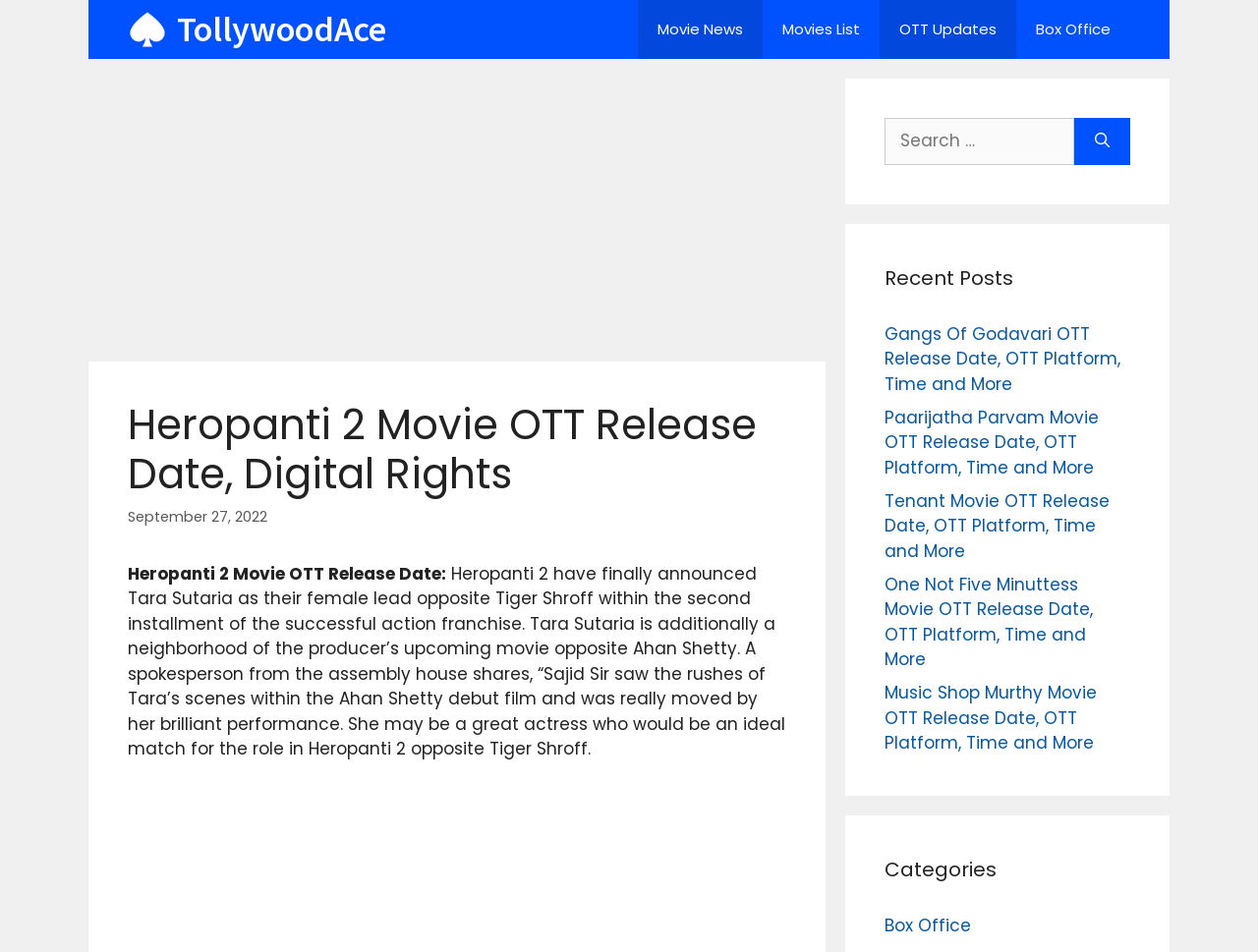Answer the question using only a single word or phrase: 
Who is the female lead opposite Tiger Shroff?

Tara Sutaria